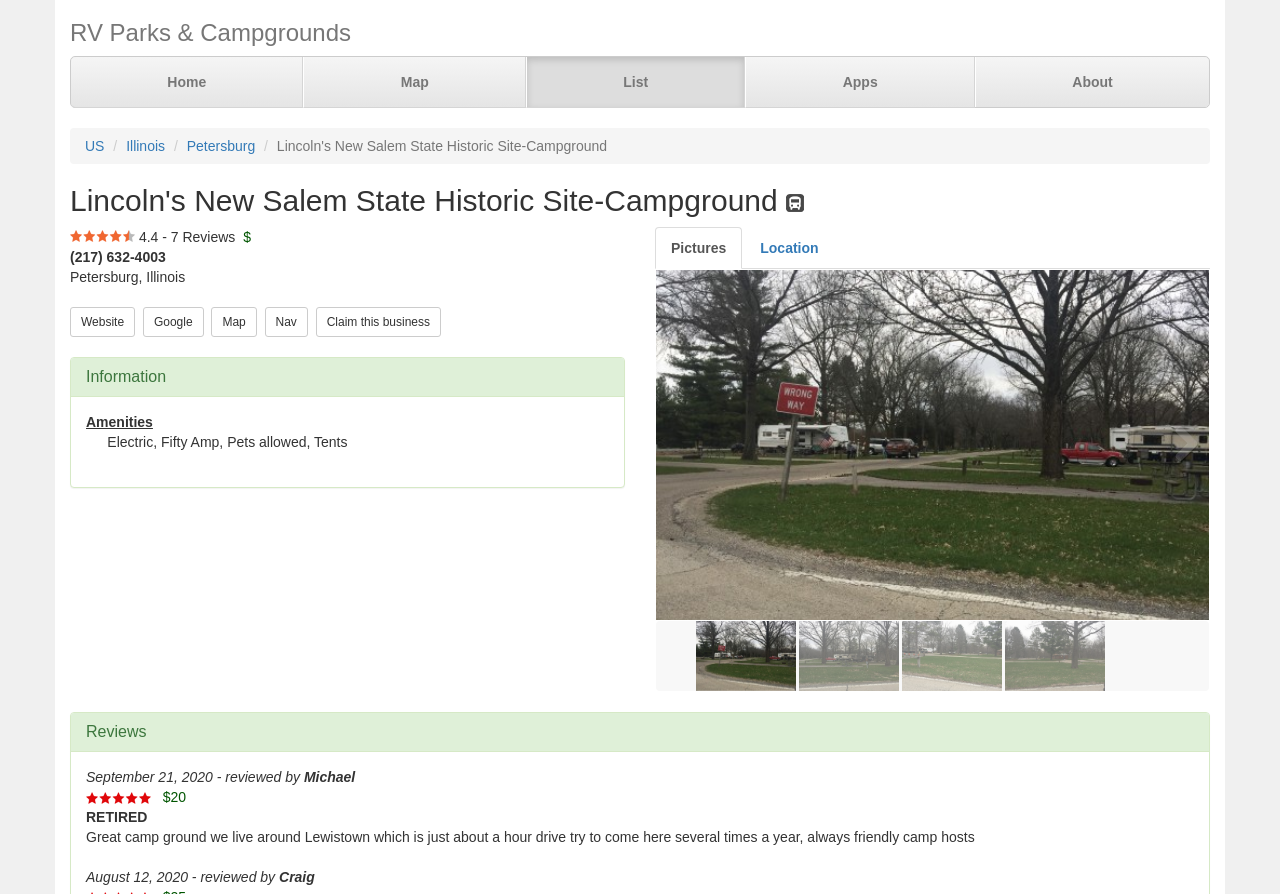Indicate the bounding box coordinates of the element that must be clicked to execute the instruction: "Click on the 'Previous' link". The coordinates should be given as four float numbers between 0 and 1, i.e., [left, top, right, bottom].

[0.52, 0.476, 0.552, 0.521]